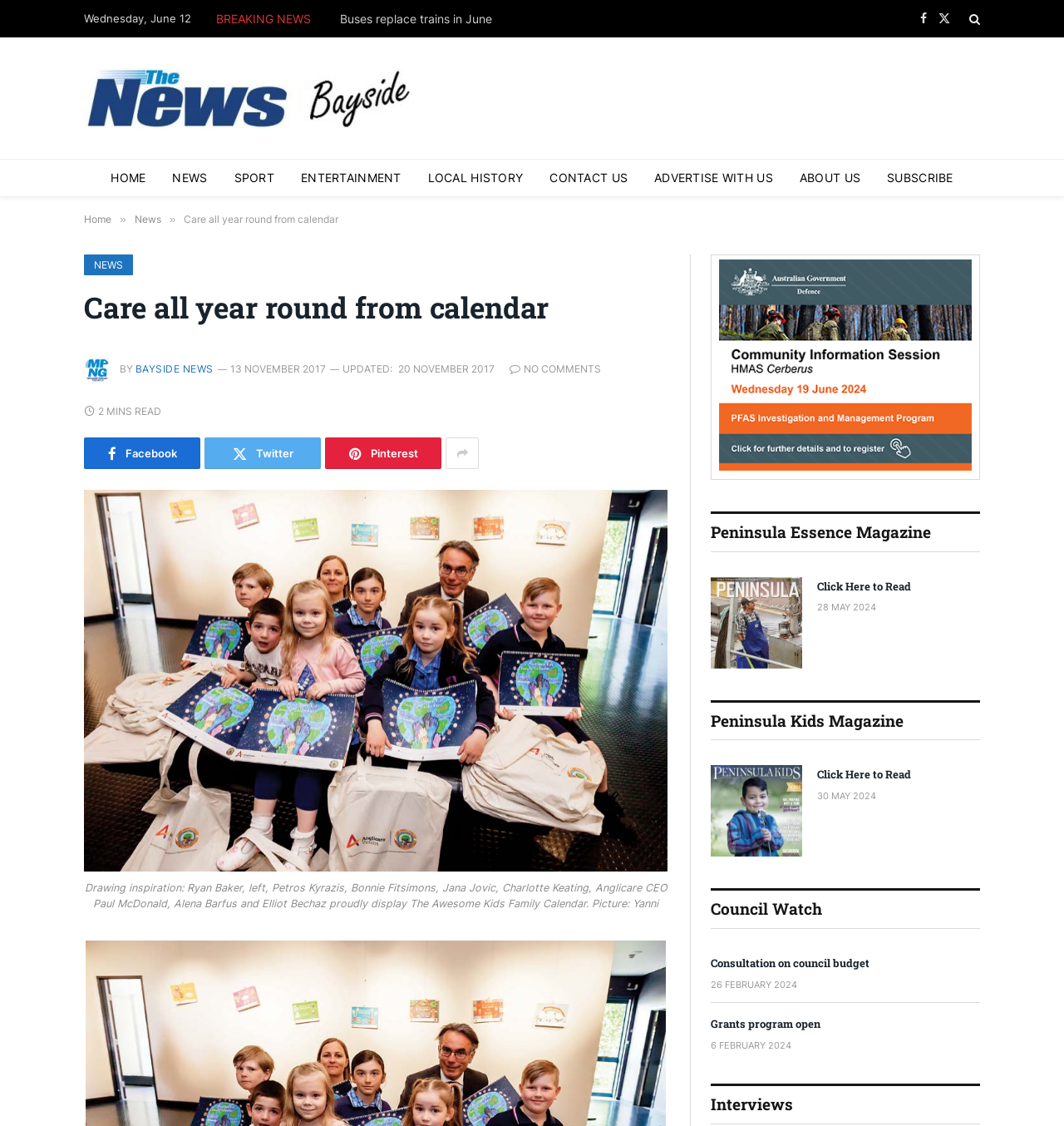Please pinpoint the bounding box coordinates for the region I should click to adhere to this instruction: "Click on the 'HOME' link".

[0.092, 0.142, 0.15, 0.174]